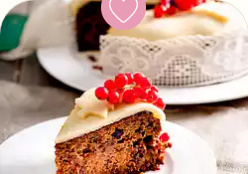Explain the image with as much detail as possible.

This delectable image showcases a slice of Christmas Memory Fruitcake, beautifully adorned with luscious red currants and a creamy frosting. The cake sits elegantly on a white plate, hinting at a festive atmosphere. Behind the slice, a whole fruitcake is partially visible, emphasizing its richness and inviting presentation. The intricate lace-like decoration on the plate adds a touch of sophistication, making this dessert a centerpiece for holiday gatherings. This recipe is perfect for those seeking a traditional yet delightful dessert to celebrate the season.